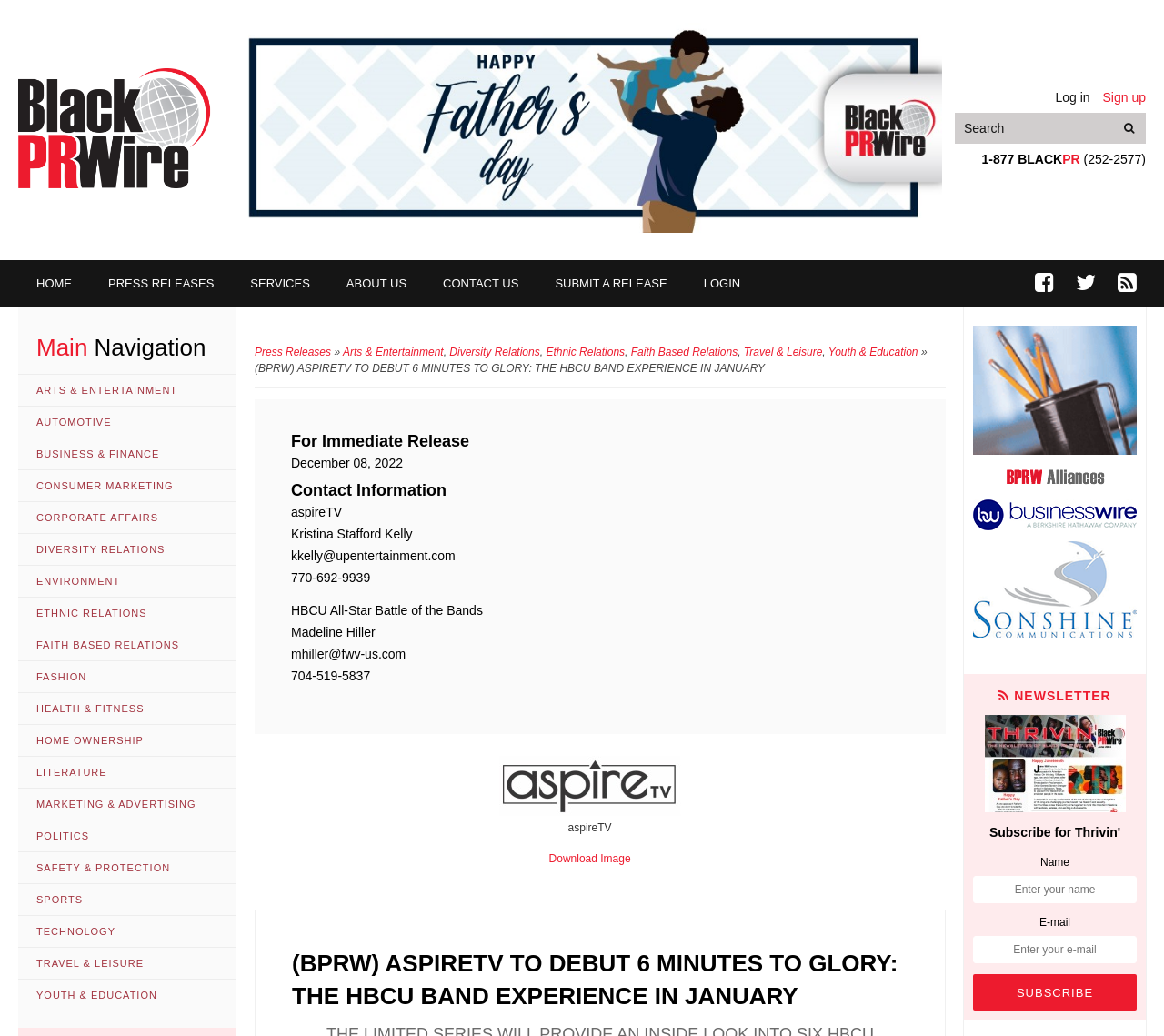Please determine the bounding box coordinates of the element's region to click in order to carry out the following instruction: "Submit a Release". The coordinates should be four float numbers between 0 and 1, i.e., [left, top, right, bottom].

[0.461, 0.251, 0.589, 0.297]